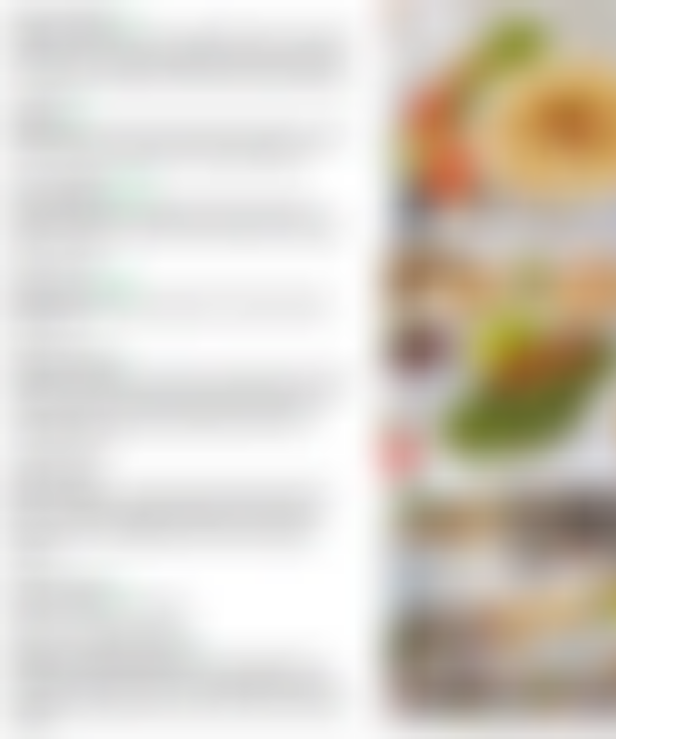What option is available for customers with specific preferences and dietary needs?
Analyze the image and deliver a detailed answer to the question.

The catering menu offers an option for customers to book a personalized menu design consultation, which allows them to tailor their menu selections to meet their specific preferences and dietary needs, ensuring that their event is perfectly curated.